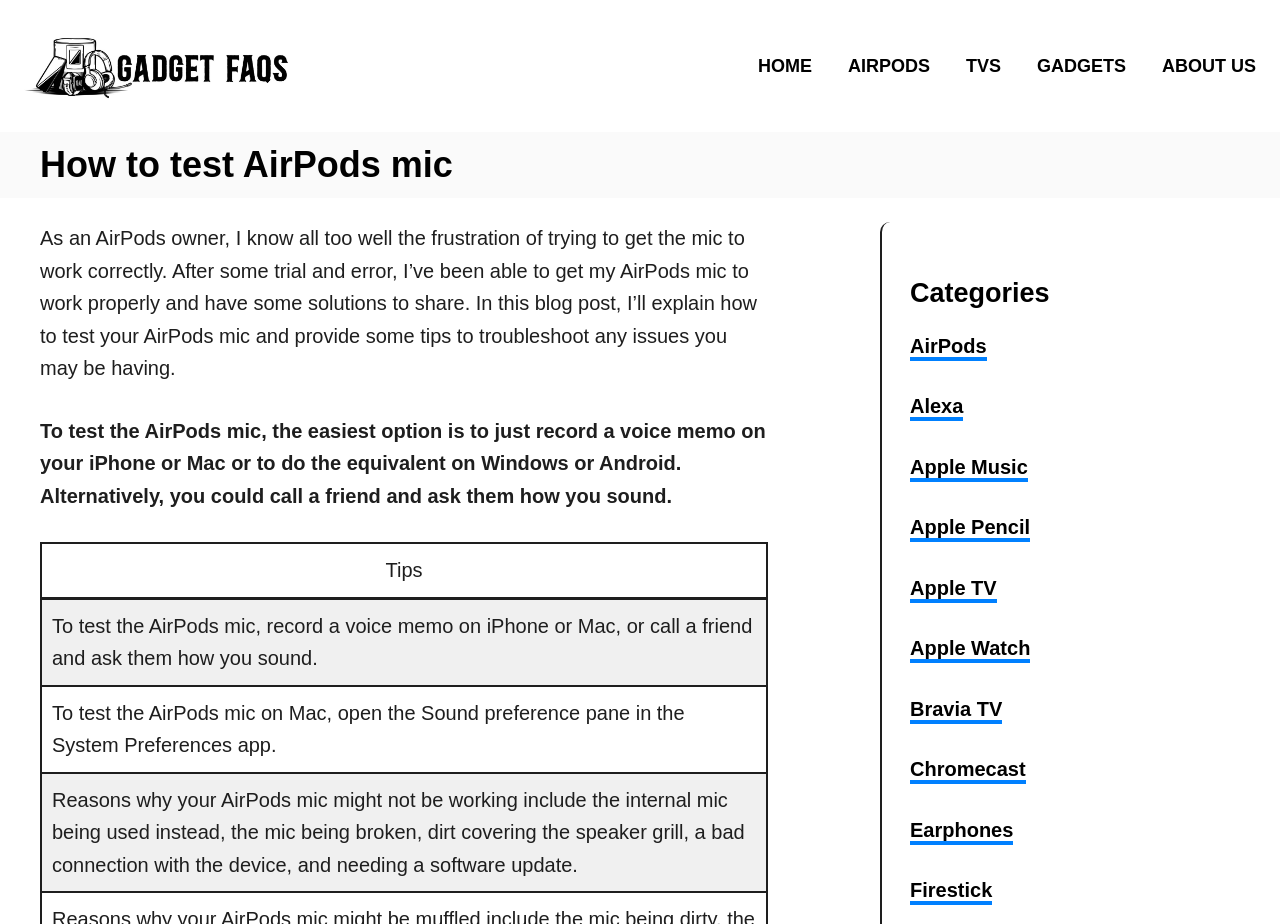Specify the bounding box coordinates of the region I need to click to perform the following instruction: "Go to the Competence Teams page". The coordinates must be four float numbers in the range of 0 to 1, i.e., [left, top, right, bottom].

None